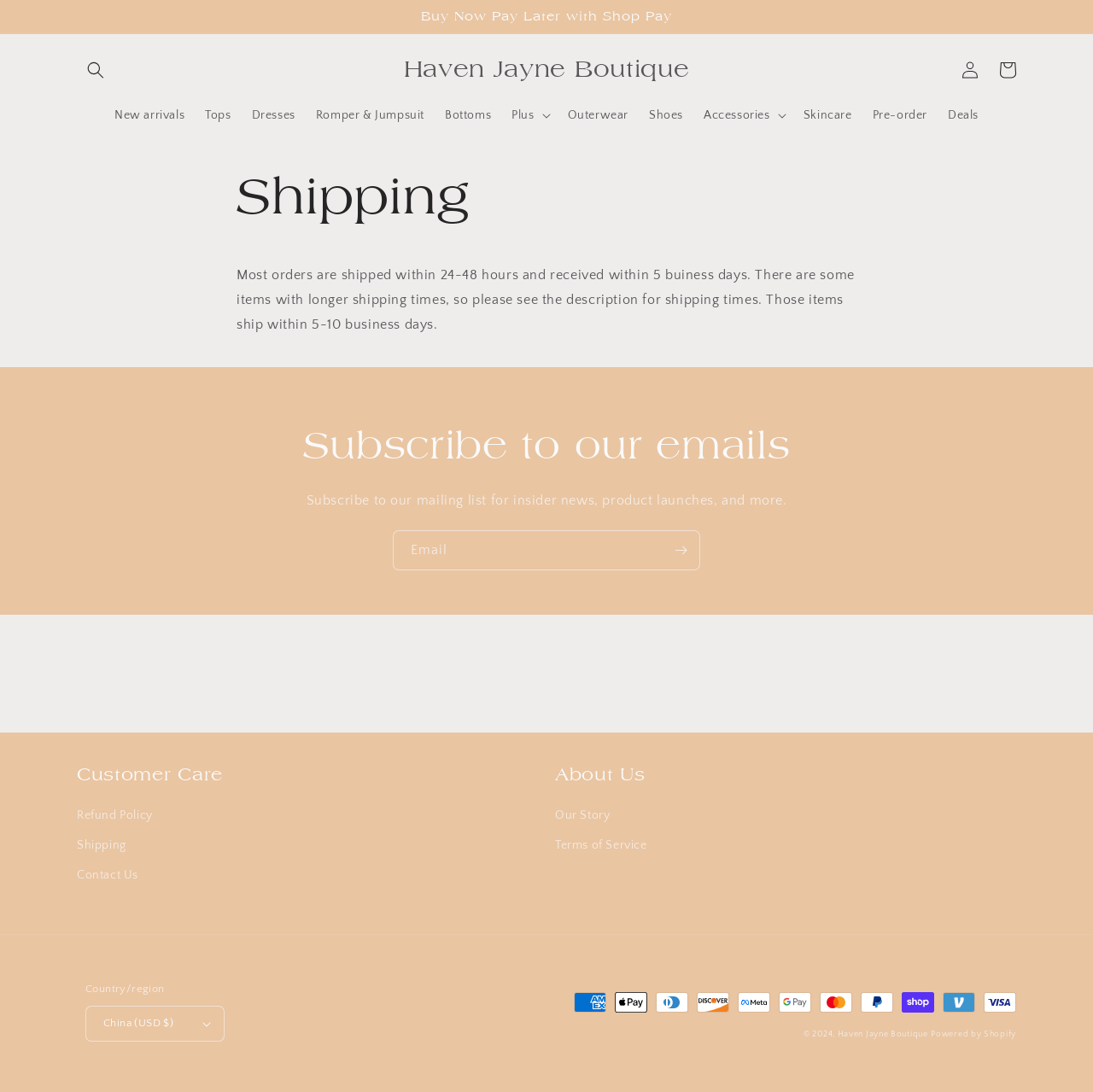Show the bounding box coordinates of the element that should be clicked to complete the task: "Subscribe to our emails".

[0.605, 0.486, 0.64, 0.522]